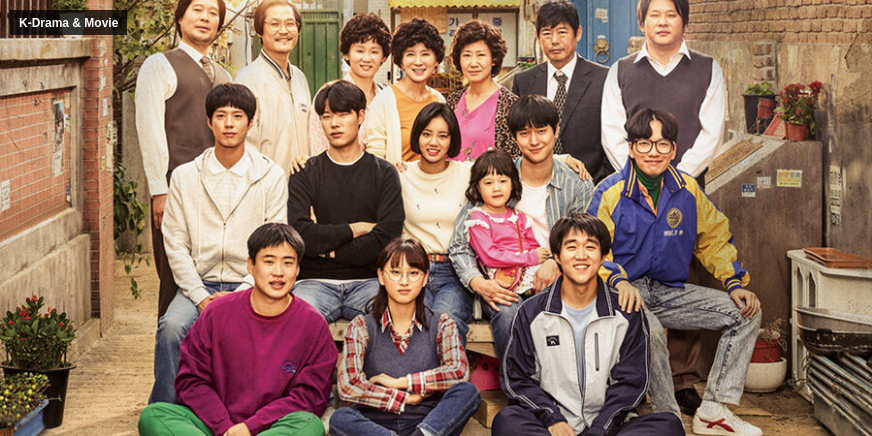What era does the costume reflect?
Use the image to answer the question with a single word or phrase.

1988's style